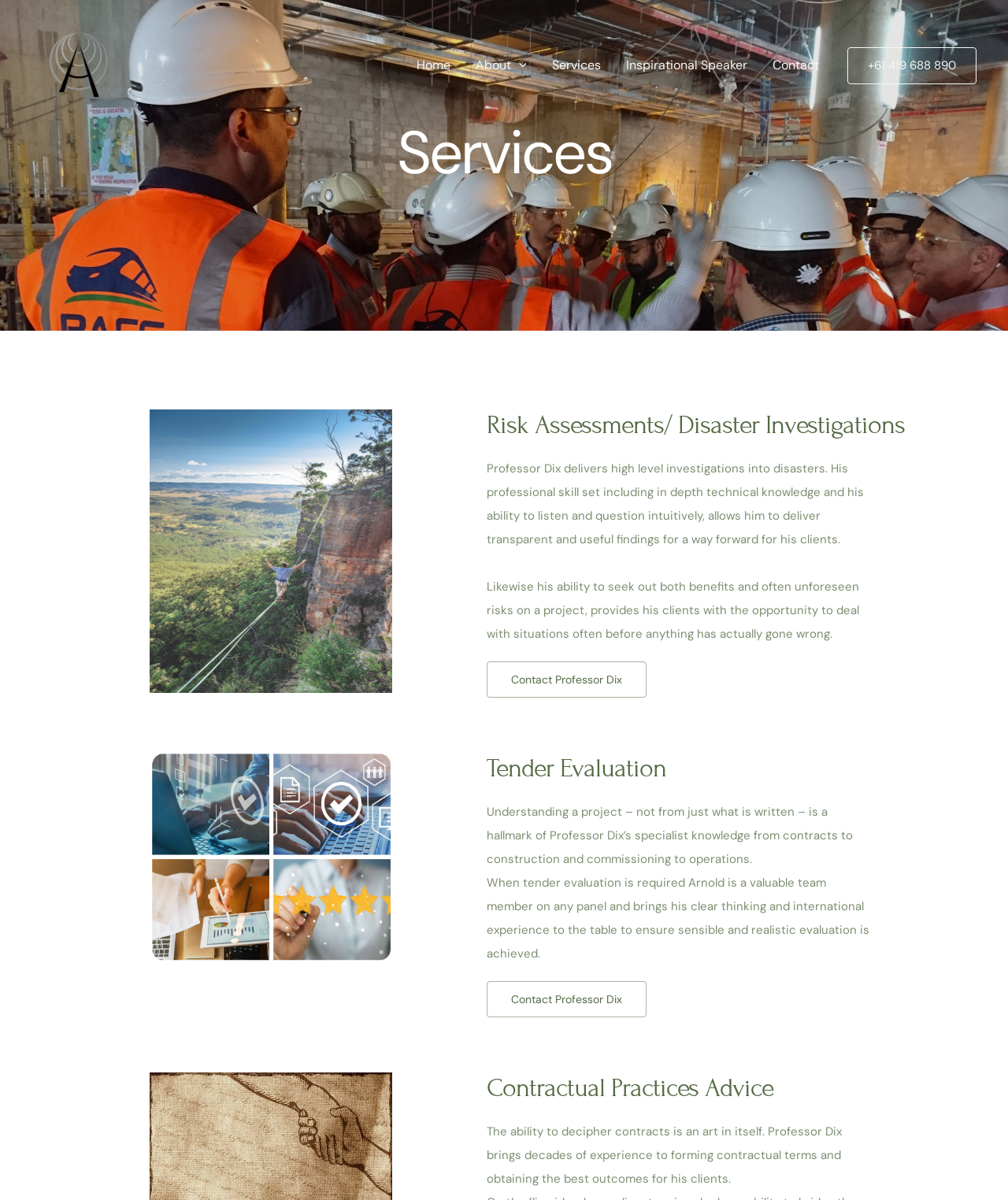Determine the bounding box coordinates of the area to click in order to meet this instruction: "Click on Home".

[0.401, 0.031, 0.46, 0.077]